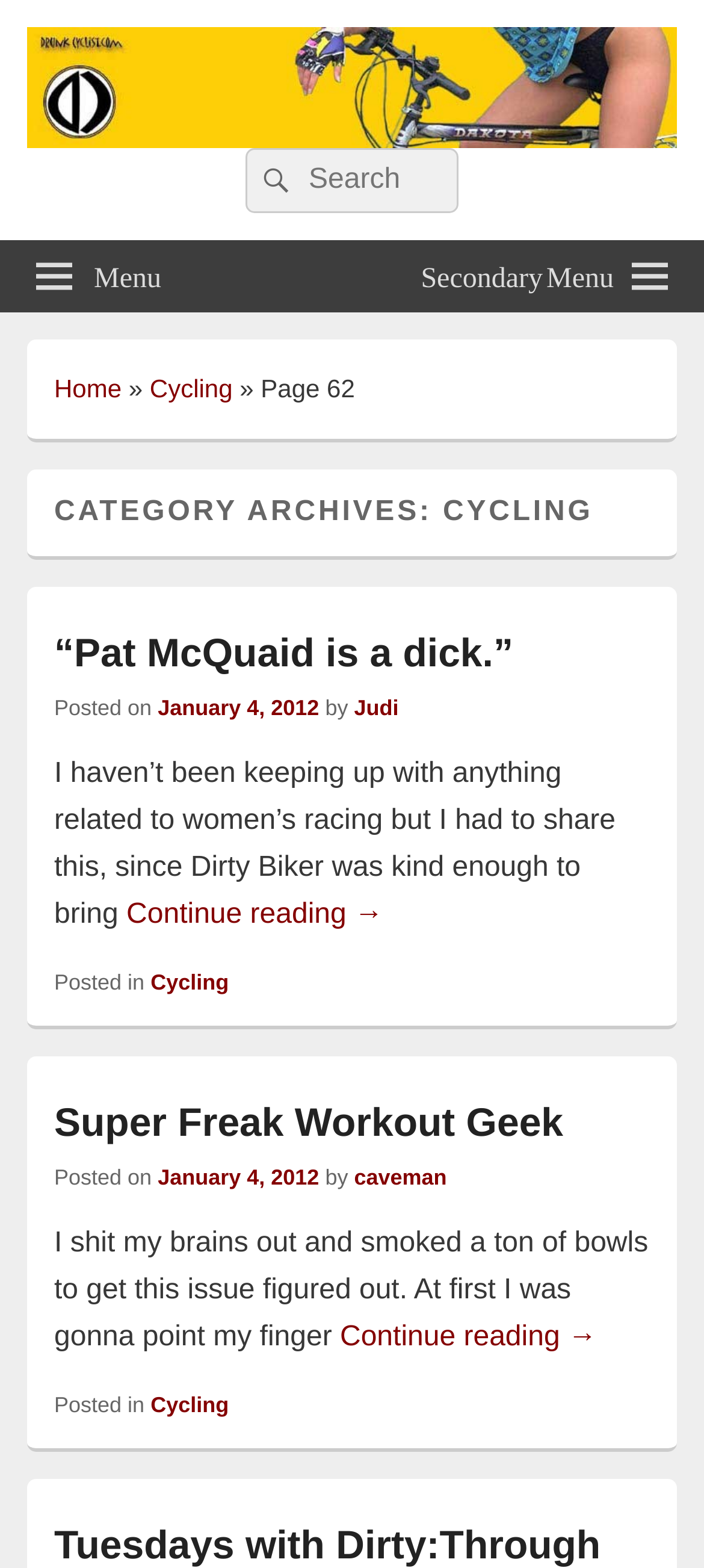Provide the bounding box coordinates for the UI element that is described by this text: "servo_scribe@proton.me". The coordinates should be in the form of four float numbers between 0 and 1: [left, top, right, bottom].

None